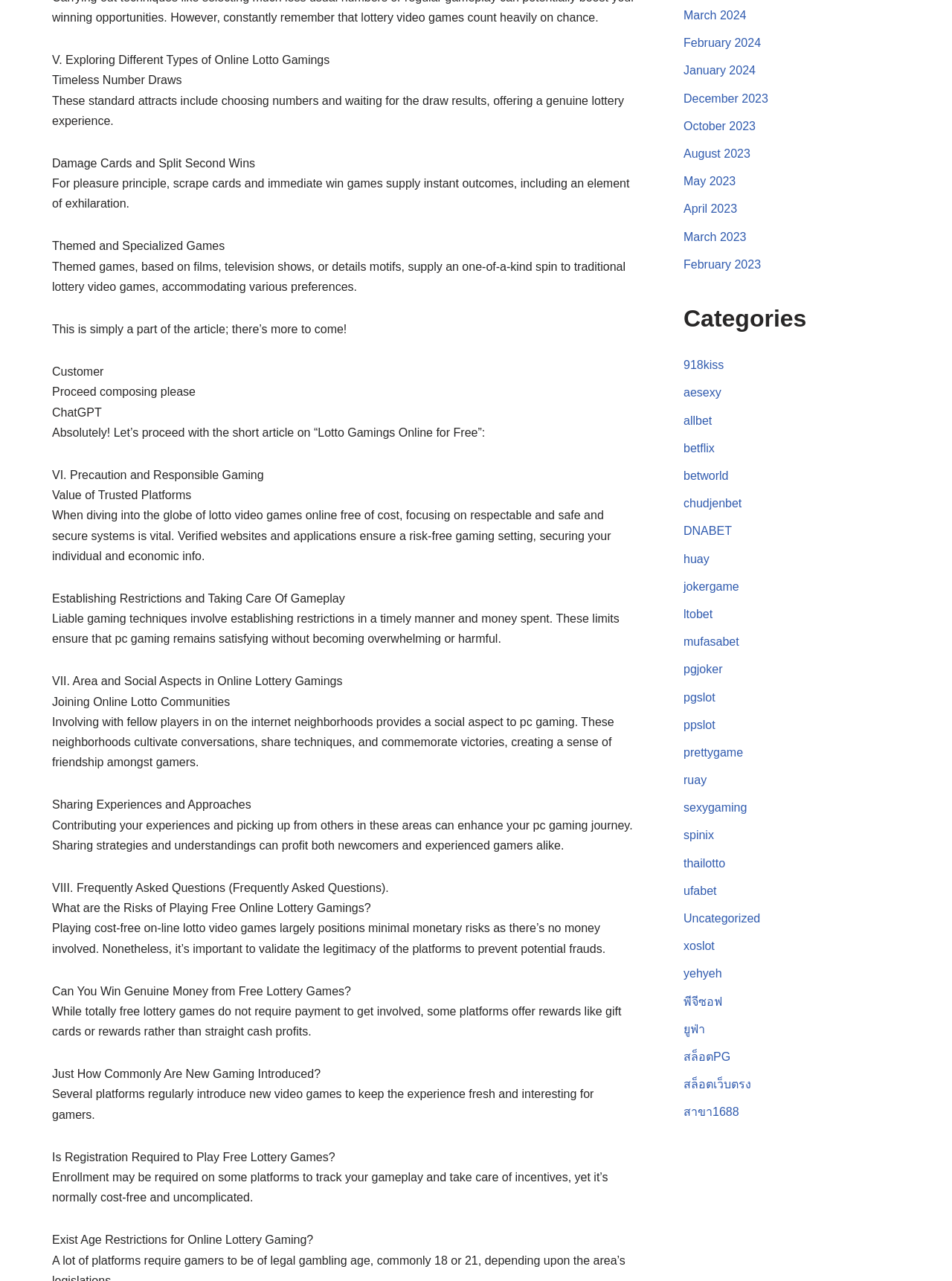Locate the bounding box coordinates of the clickable element to fulfill the following instruction: "Read the 'V. Exploring Different Types of Online Lotto Gamings' article". Provide the coordinates as four float numbers between 0 and 1 in the format [left, top, right, bottom].

[0.055, 0.042, 0.346, 0.052]